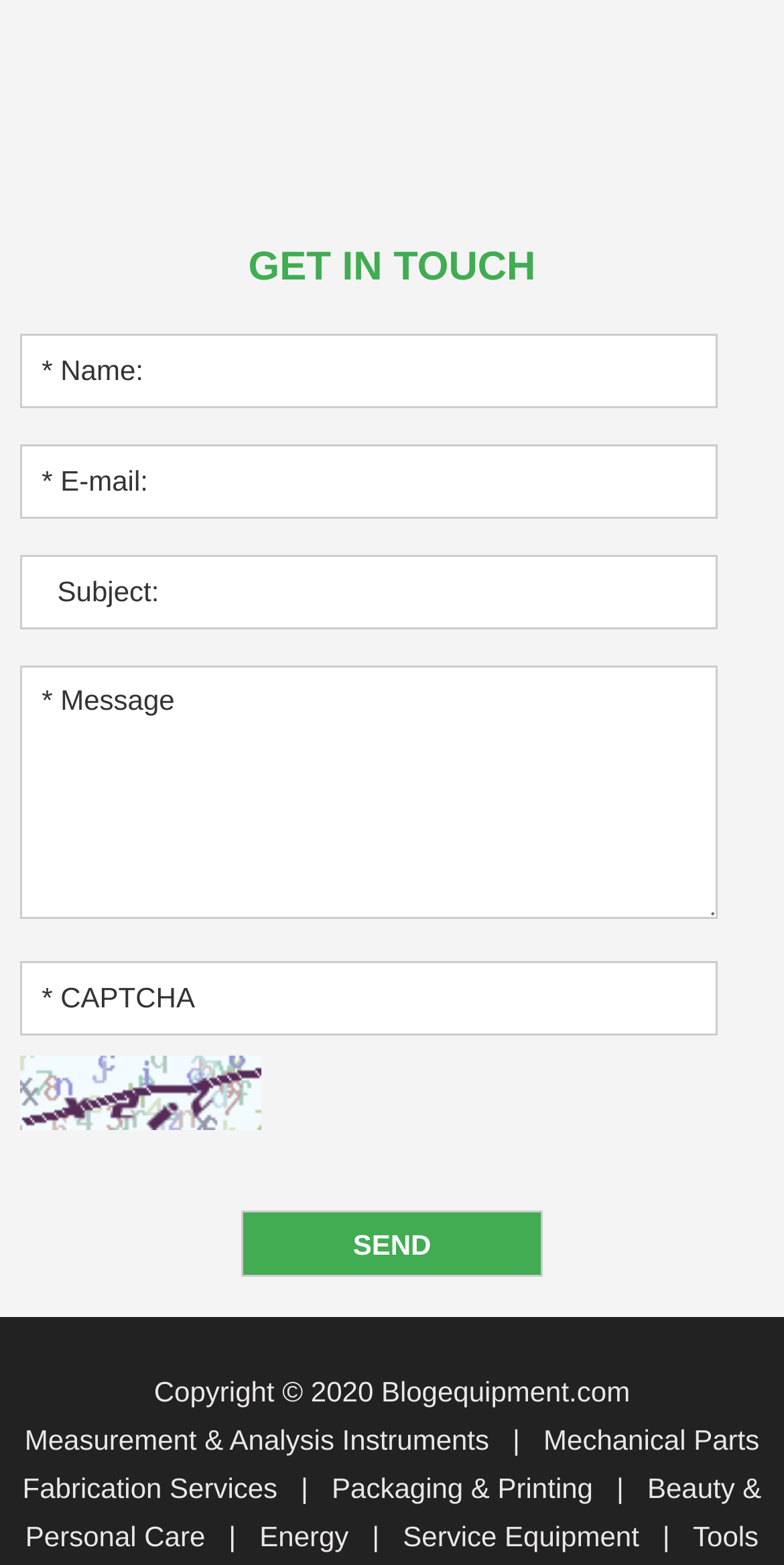Please identify the bounding box coordinates of where to click in order to follow the instruction: "View December 2022".

None